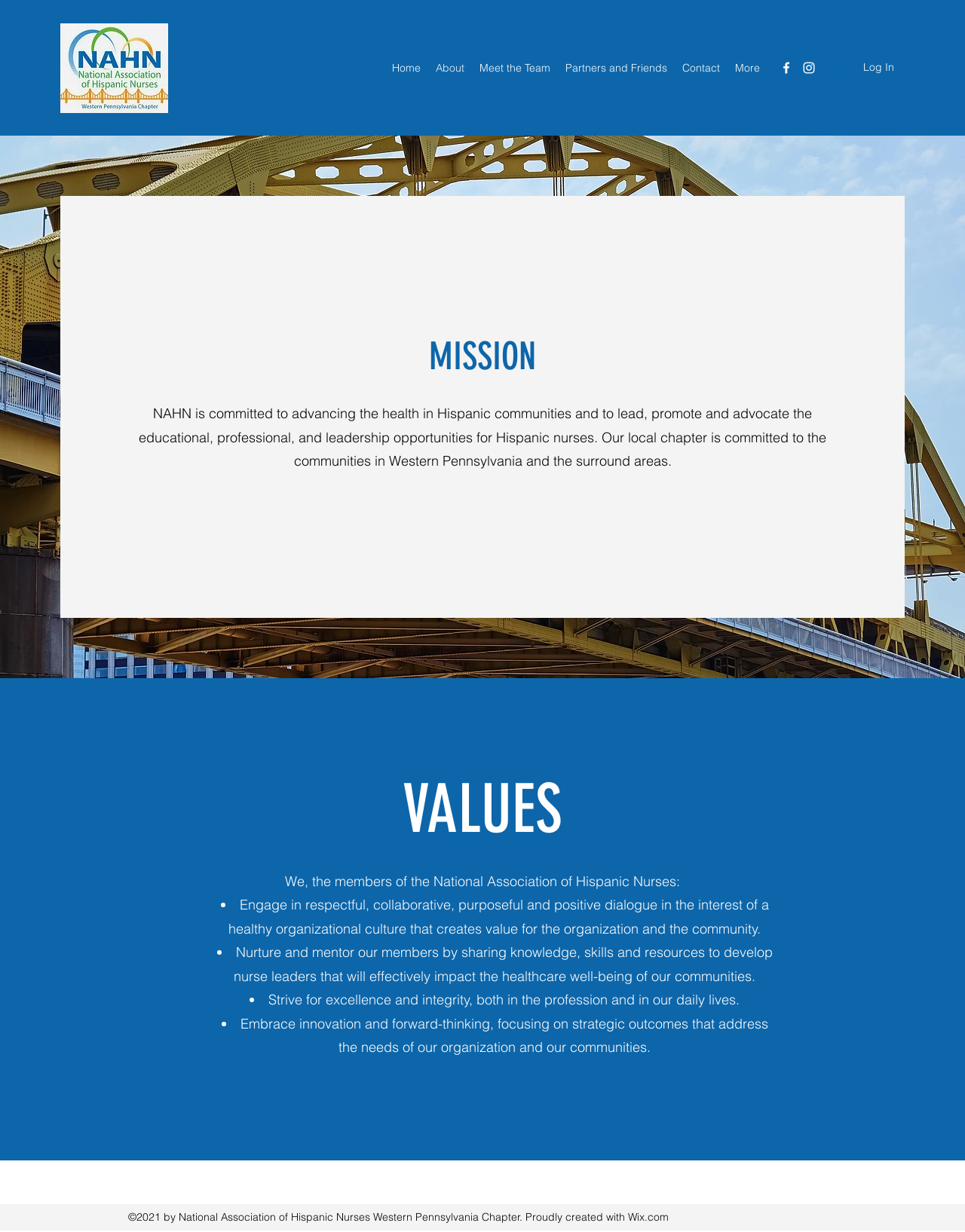What is the organization's mission?
Answer the question with a detailed explanation, including all necessary information.

Based on the webpage content, the organization's mission is stated as 'NAHN is committed to advancing the health in Hispanic communities and to lead, promote and advocate the educational, professional, and leadership opportunities for Hispanic nurses.'